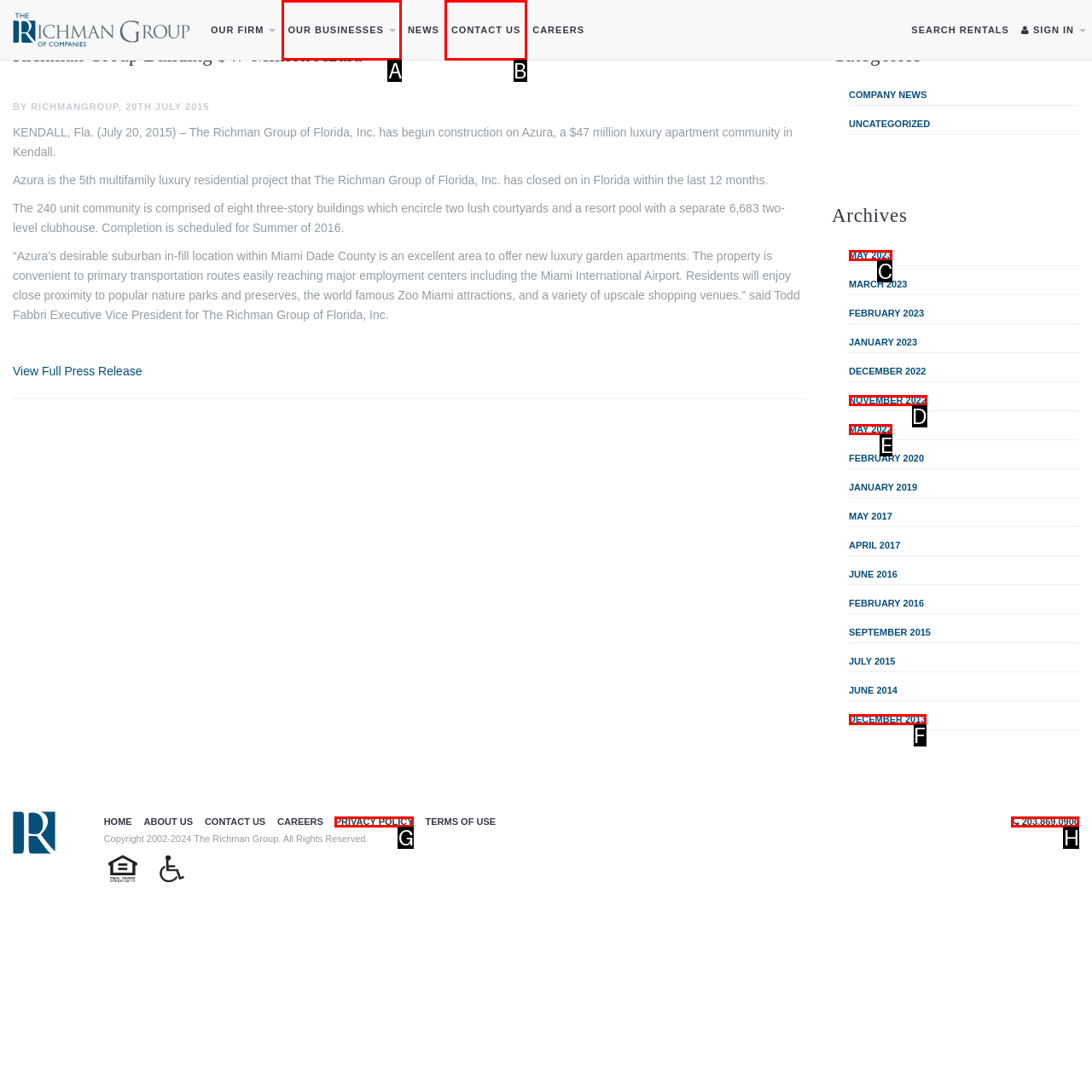Which HTML element among the options matches this description: 203.869.0900? Answer with the letter representing your choice.

H